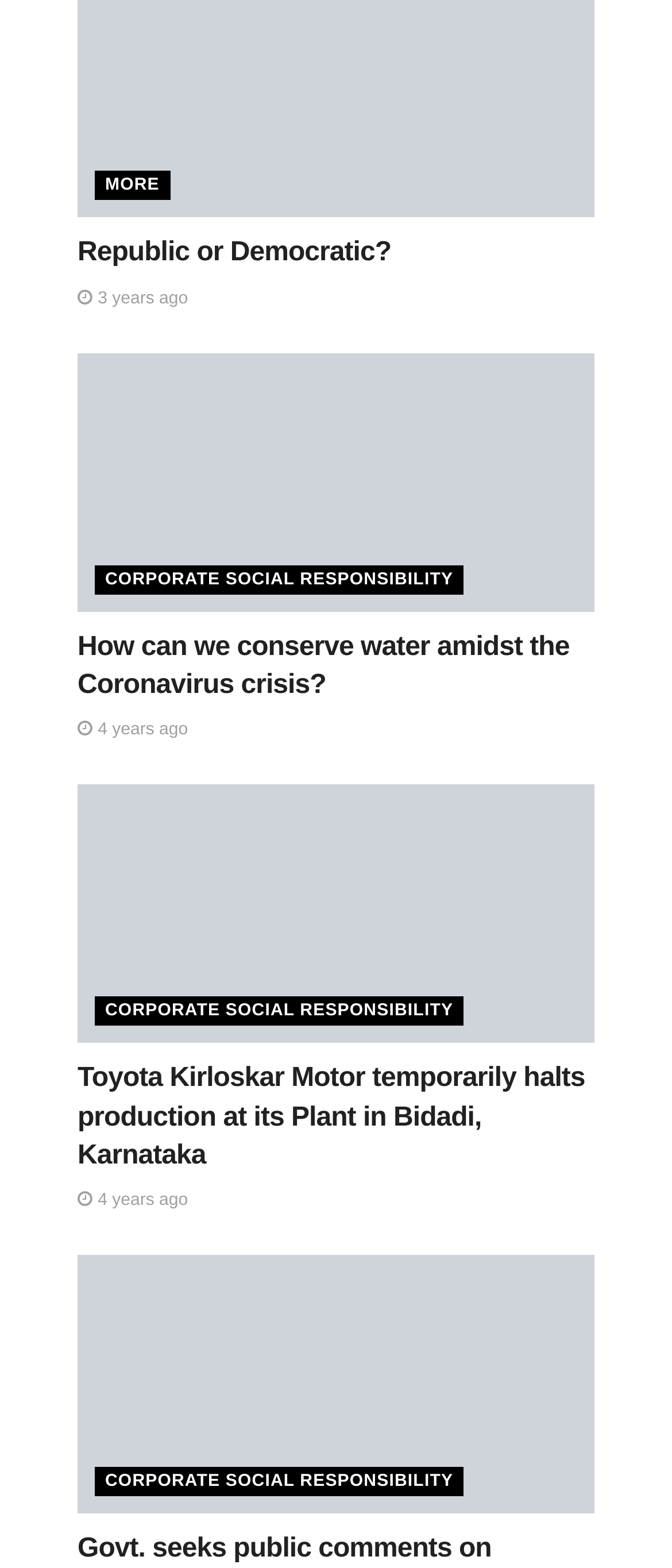How old is the second article?
From the screenshot, provide a brief answer in one word or phrase.

3 years ago